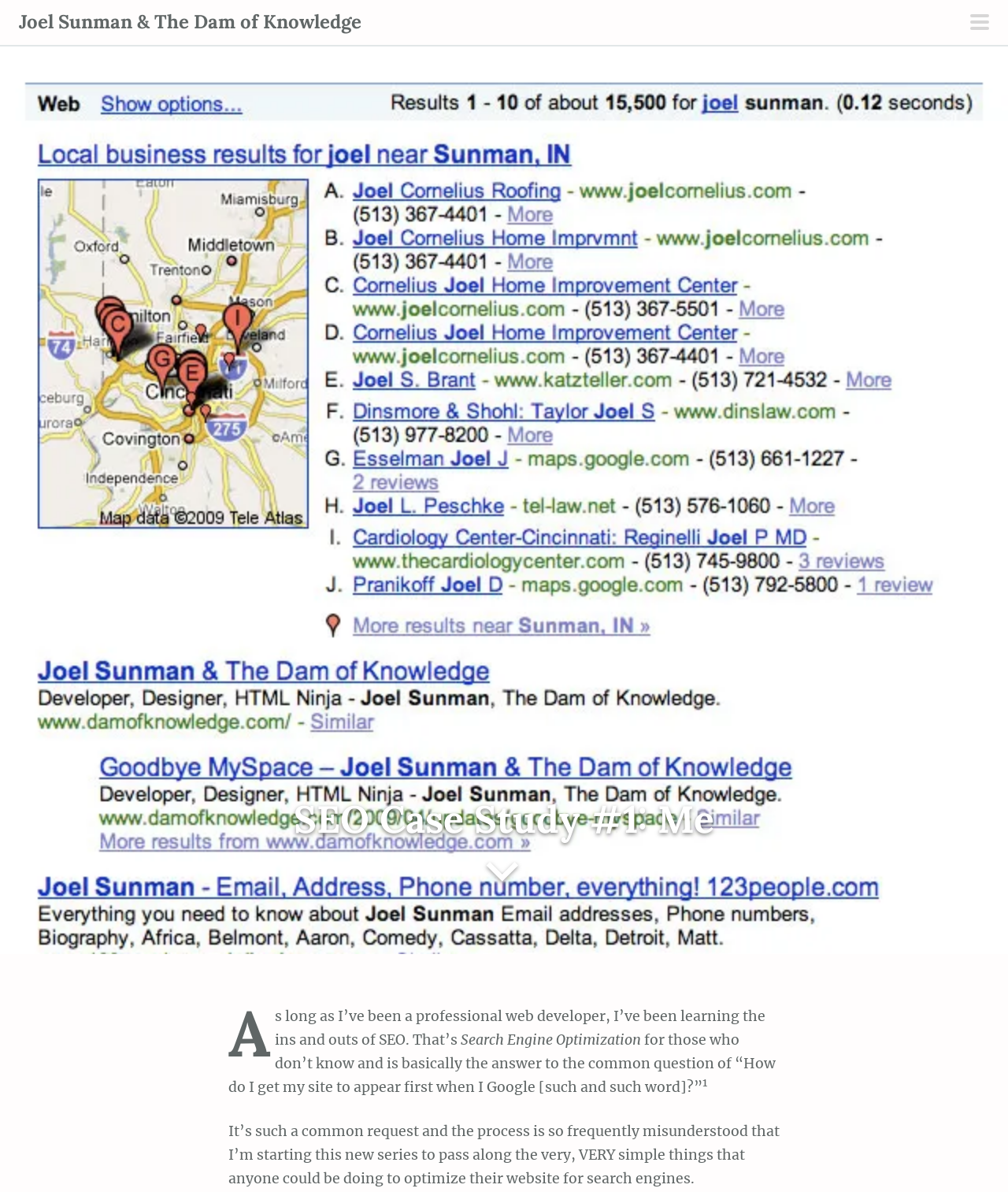What is the author's profession?
Please provide an in-depth and detailed response to the question.

The author mentions 'As long as I’ve been a professional web developer, I’ve been learning the ins and outs of SEO.' which indicates that the author is a professional web developer.